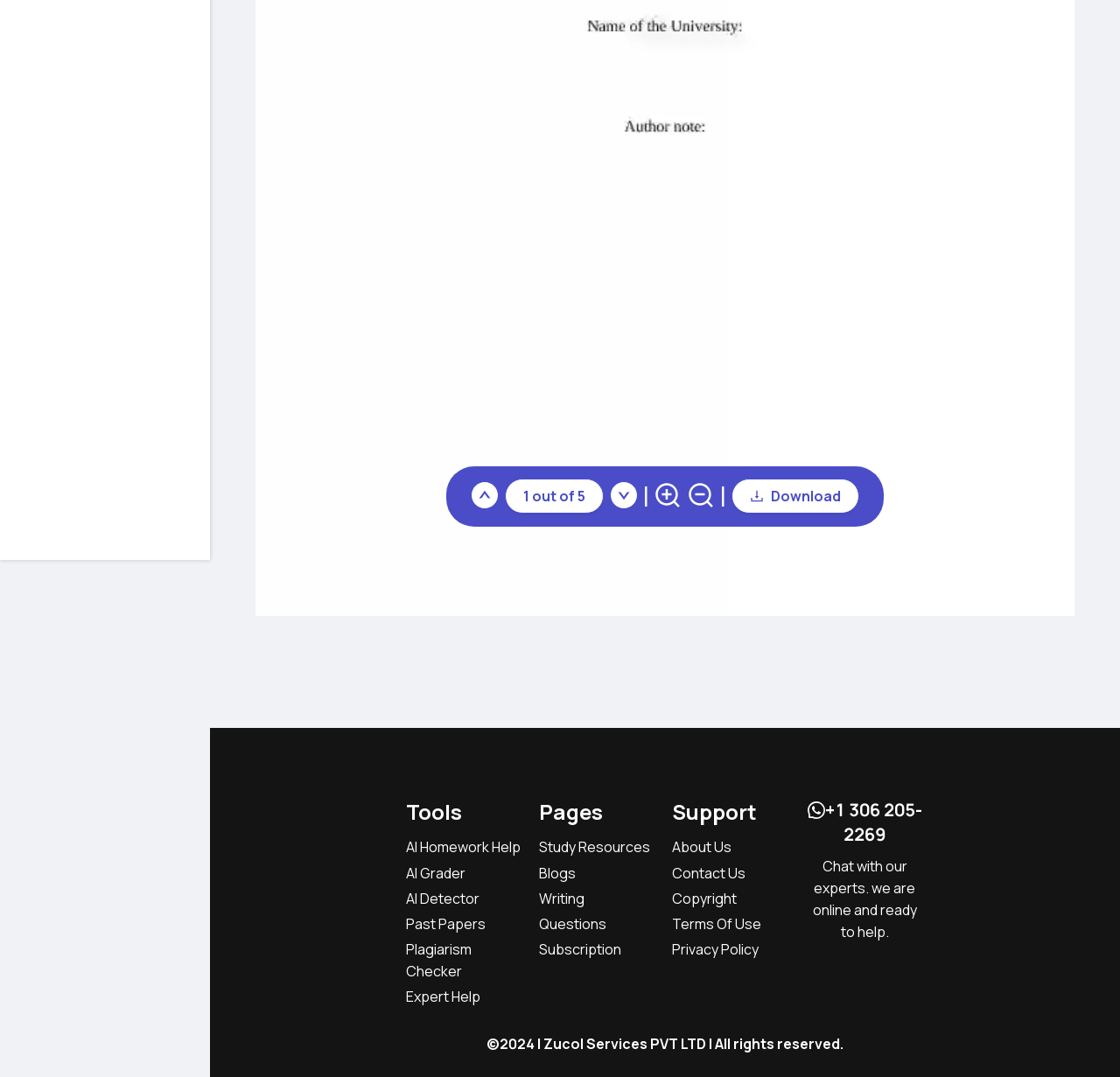Please provide the bounding box coordinate of the region that matches the element description: Expert Help. Coordinates should be in the format (top-left x, top-left y, bottom-right x, bottom-right y) and all values should be between 0 and 1.

[0.362, 0.917, 0.429, 0.934]